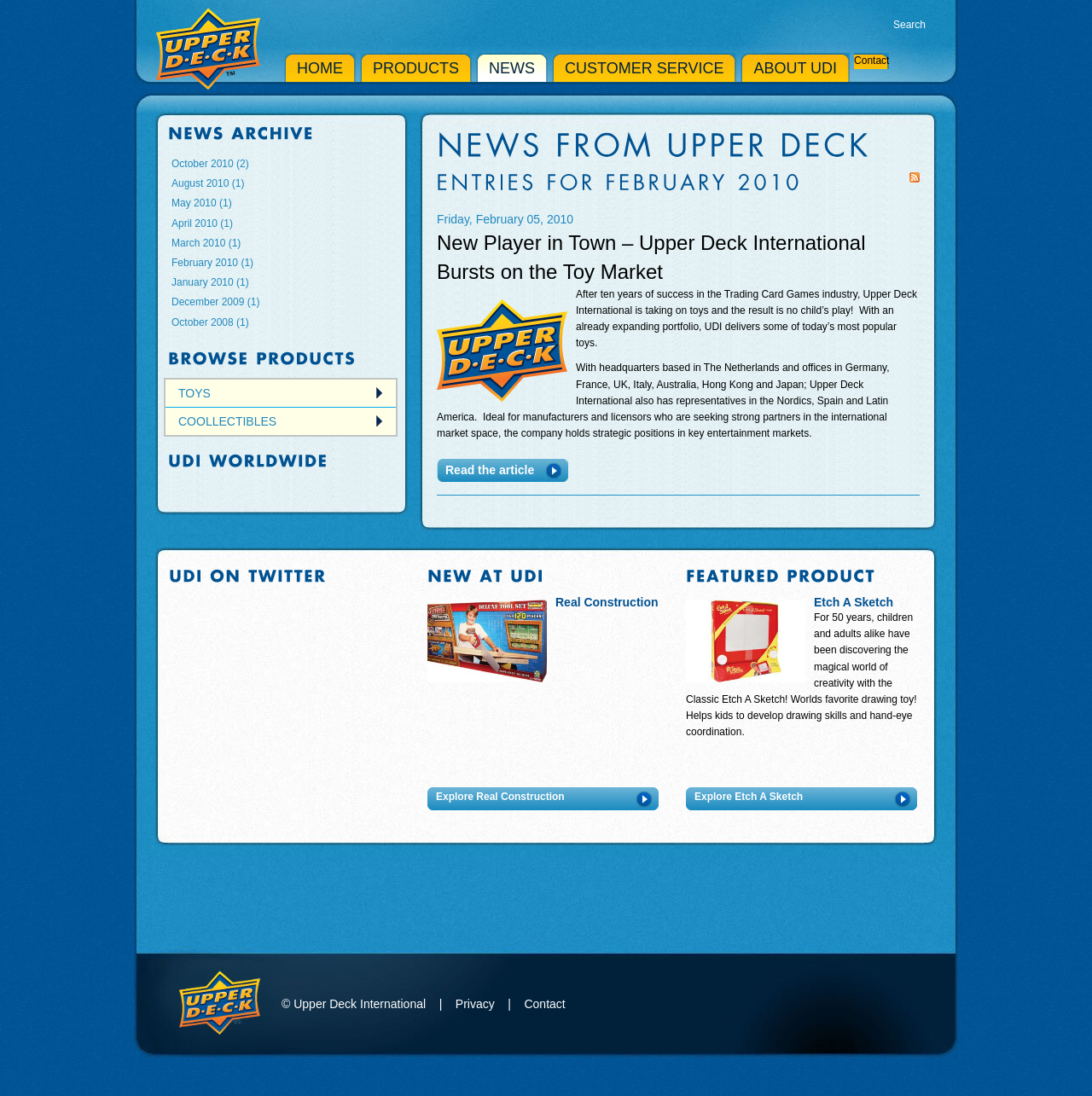Using the information from the screenshot, answer the following question thoroughly:
What is the name of the product featured on the right side of the webpage?

The product featured on the right side of the webpage is called 'Real Construction'. This can be found by looking at the heading and link on the right side of the webpage, which says 'Real Construction' and 'Explore Real Construction'.